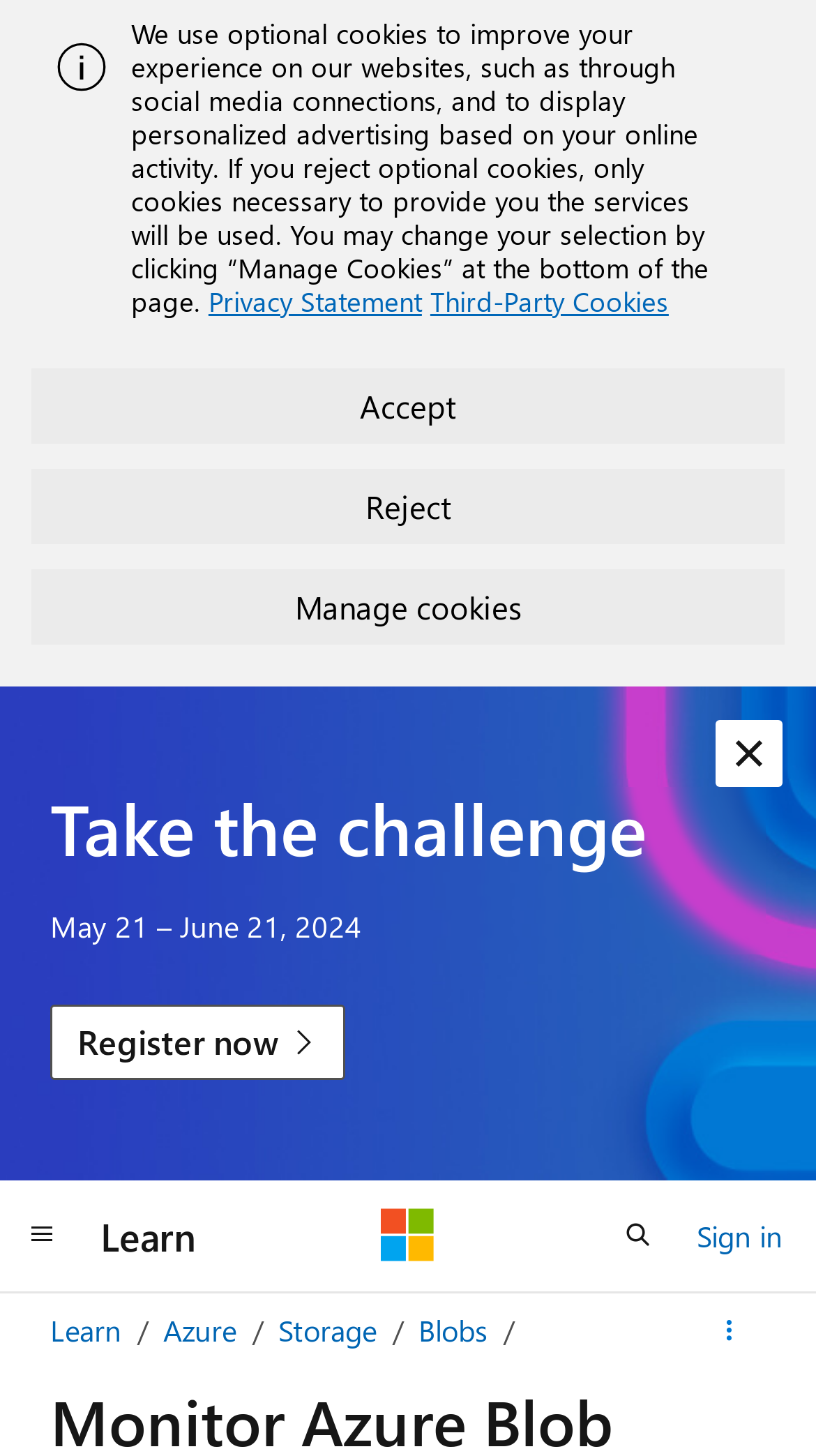What is the navigation option next to 'Learn'?
Using the visual information from the image, give a one-word or short-phrase answer.

Azure